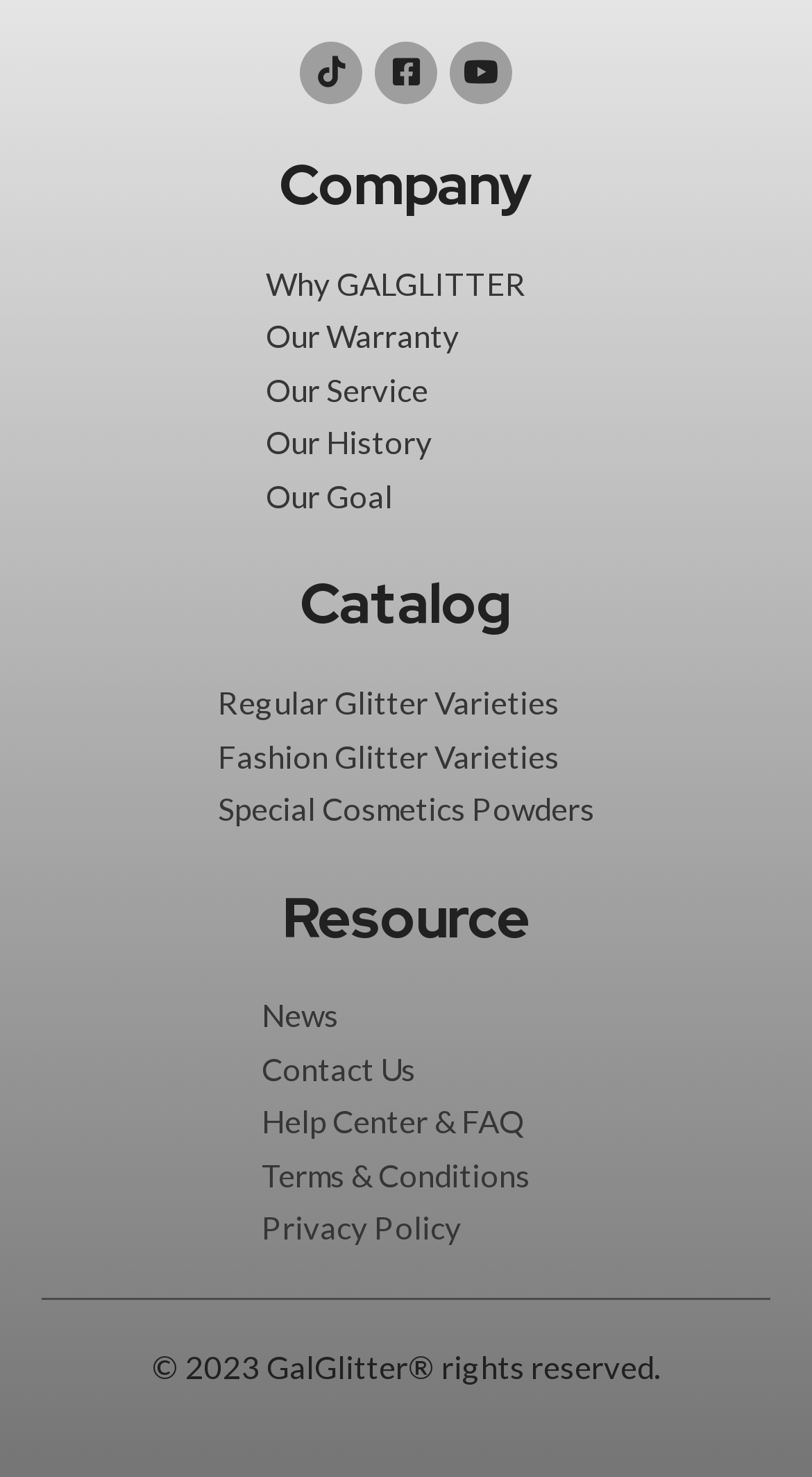What is the purpose of the 'Help Center & FAQ' page?
Look at the image and construct a detailed response to the question.

The purpose of the 'Help Center & FAQ' page is to provide help and answers to users, which is inferred from the link's name and its placement under the 'Resource' heading.